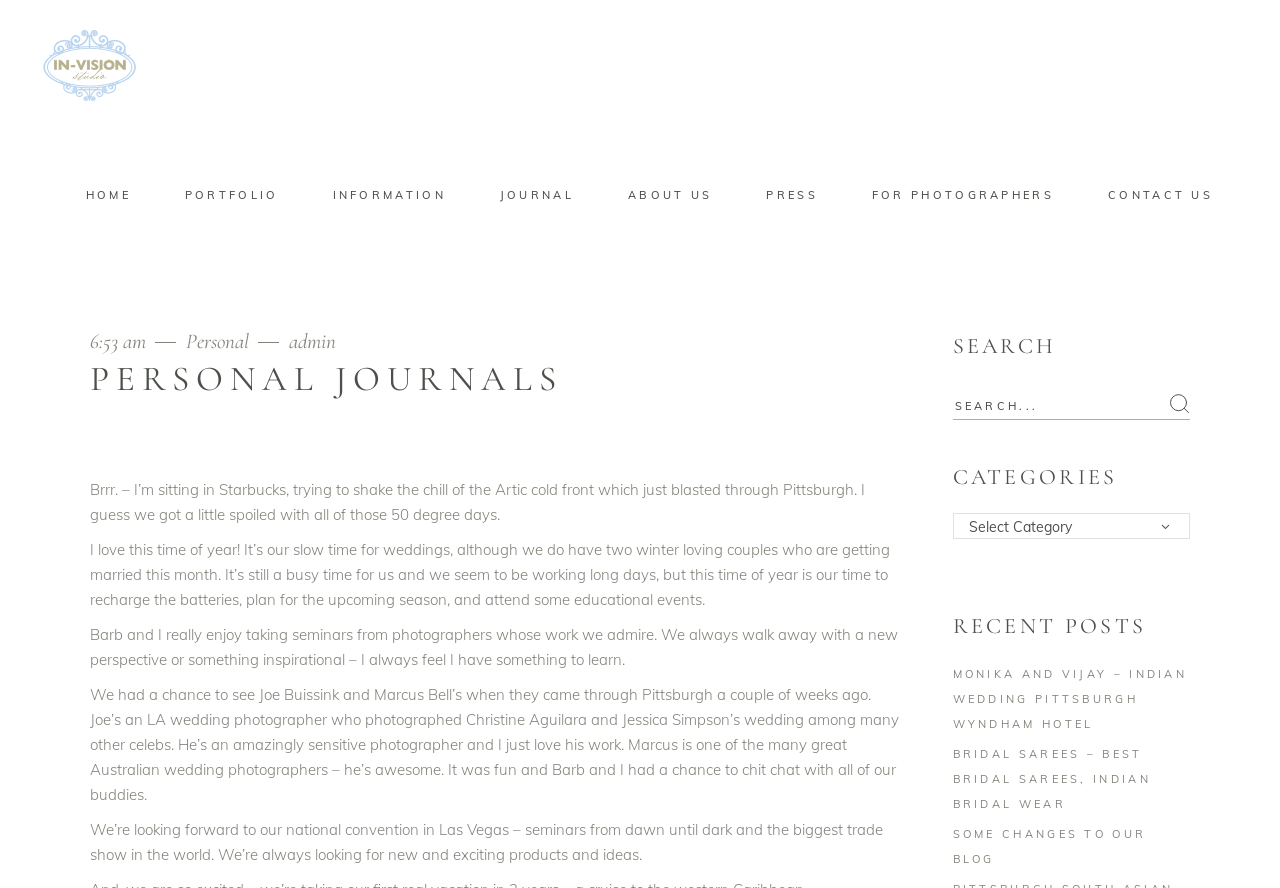Provide a one-word or brief phrase answer to the question:
What type of business is this website about?

Wedding Photography